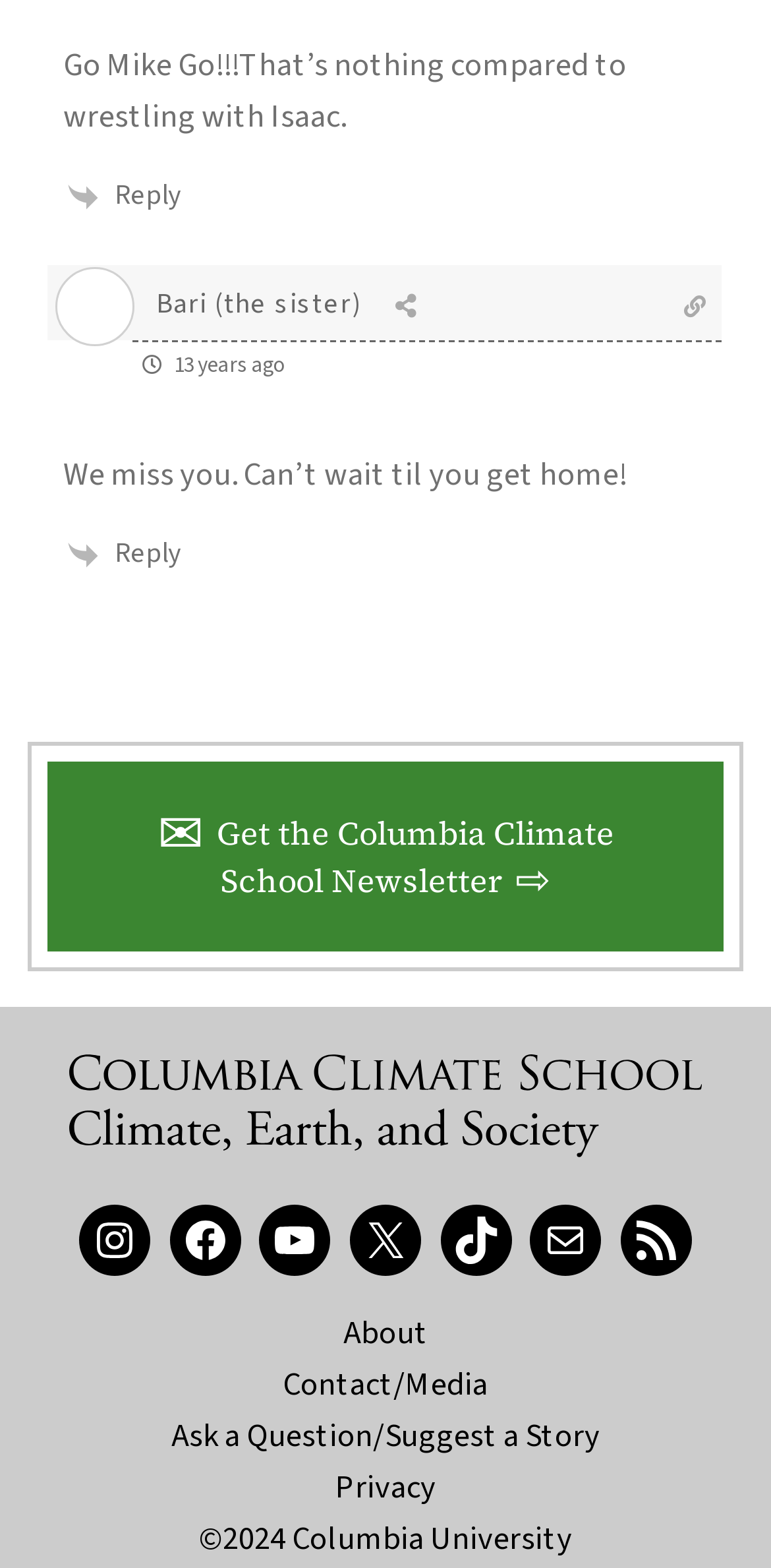Refer to the element description Ask a Question/Suggest a Story and identify the corresponding bounding box in the screenshot. Format the coordinates as (top-left x, top-left y, bottom-right x, bottom-right y) with values in the range of 0 to 1.

[0.222, 0.901, 0.778, 0.93]